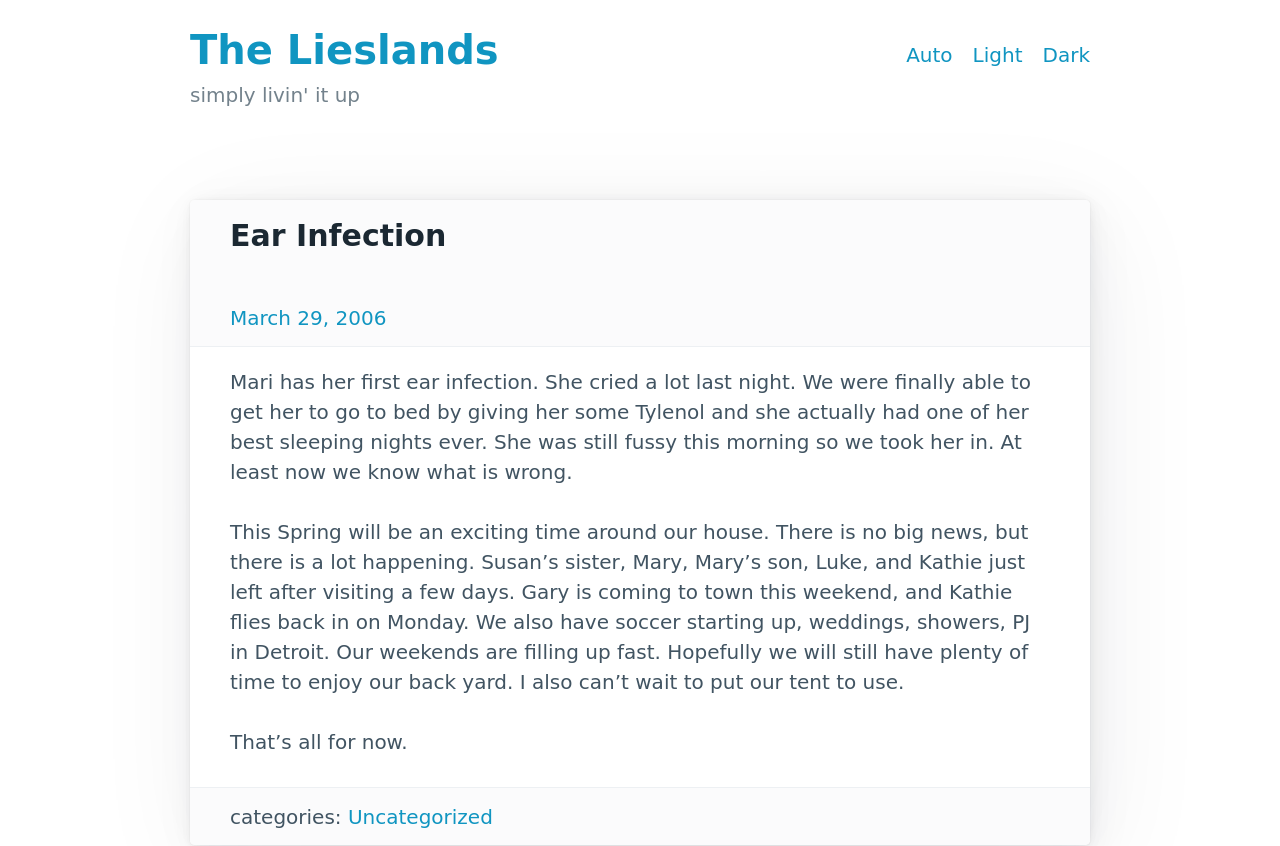Who visited the author's house recently? Using the information from the screenshot, answer with a single word or phrase.

Mary, Luke, and Kathie